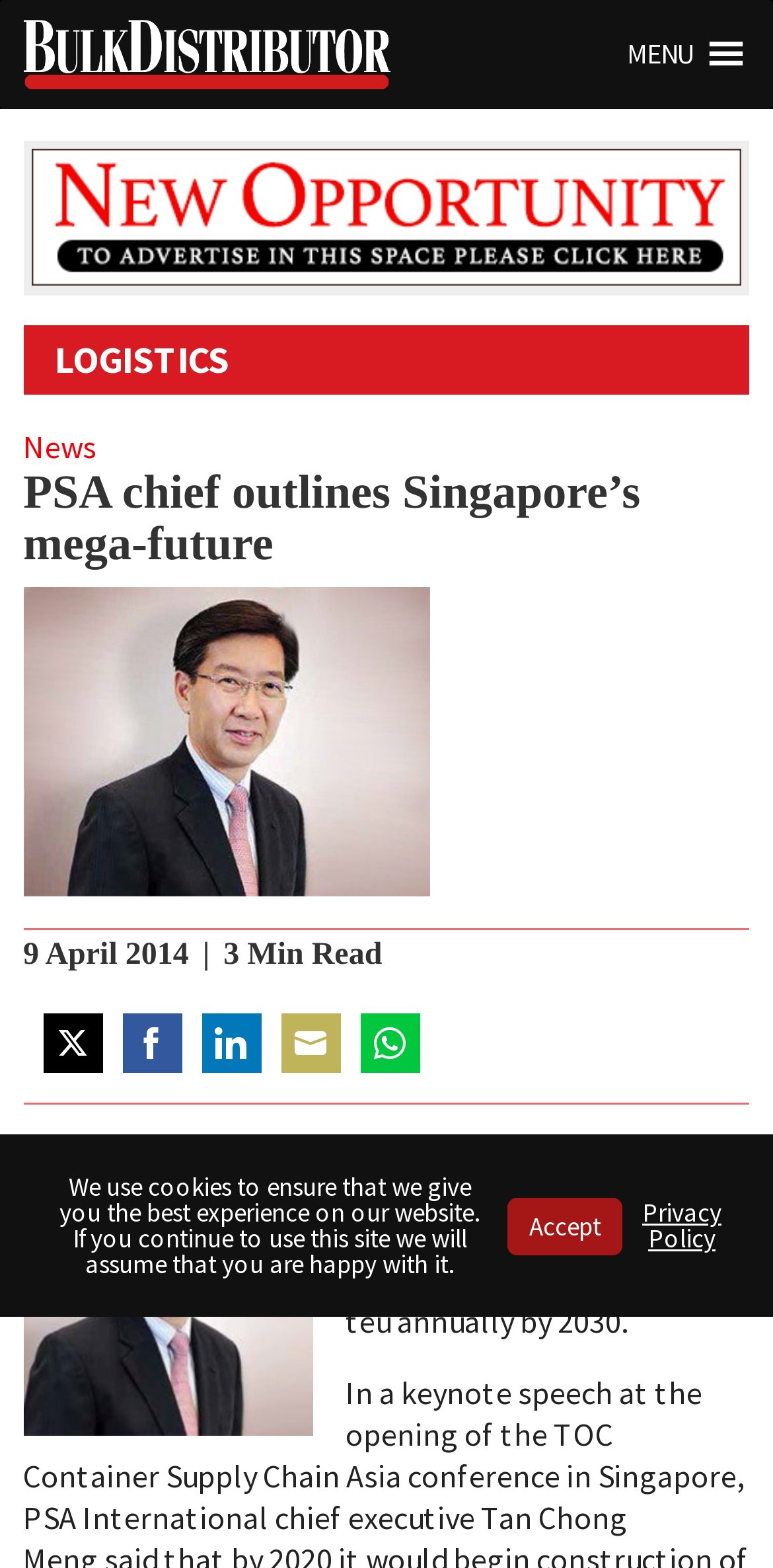Based on the visual content of the image, answer the question thoroughly: What is the topic of the news article?

I inferred this answer by reading the static text 'Singapore has confirmed plans to continue to add capacity that will eventually see it operating some 65m teu annually by 2030.' which suggests that the news article is about Singapore's plans to increase its port capacity.